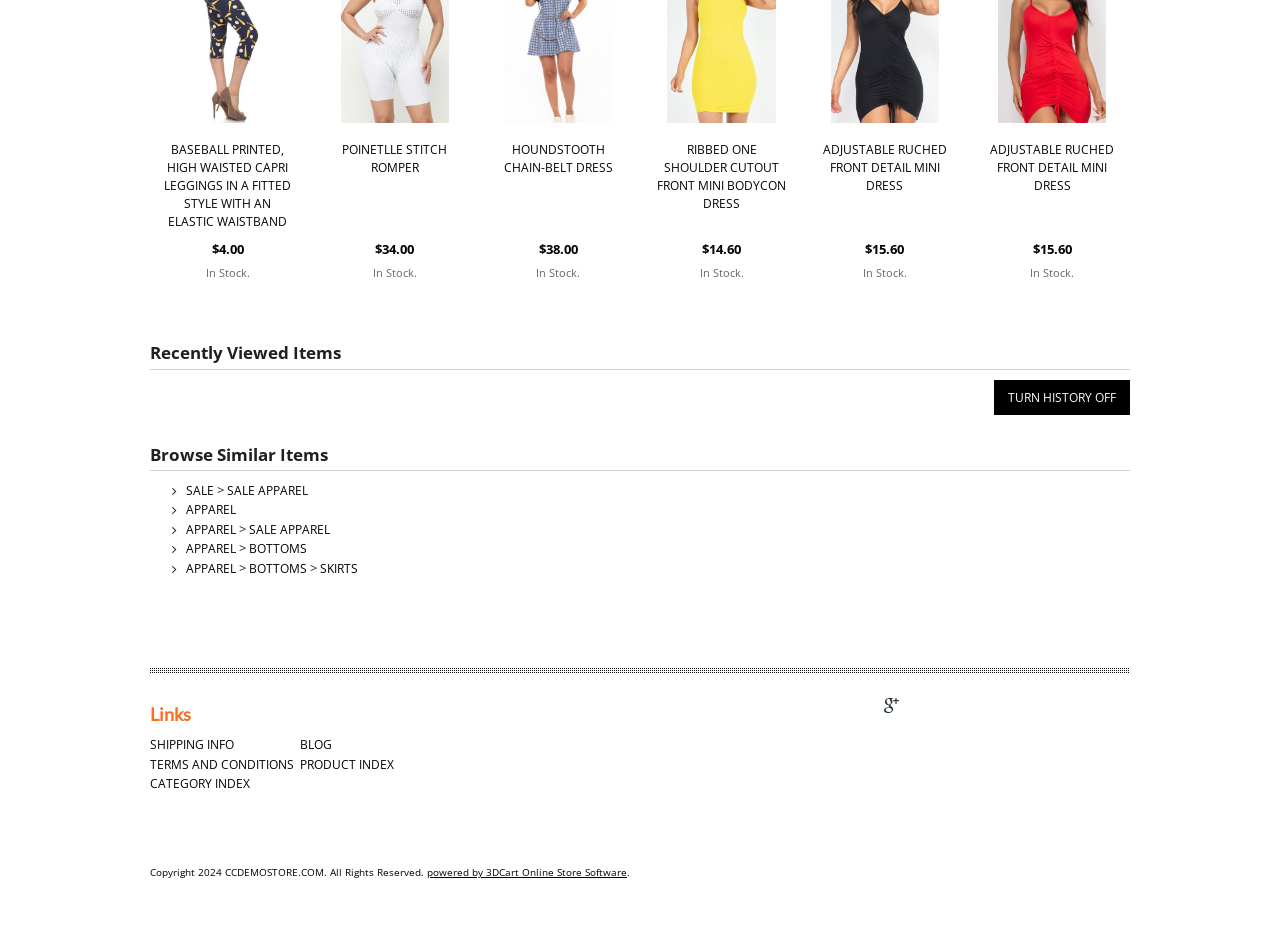What is the status of the 'HOUNDSTOOTH CHAIN-BELT DRESS'?
Refer to the screenshot and respond with a concise word or phrase.

In Stock